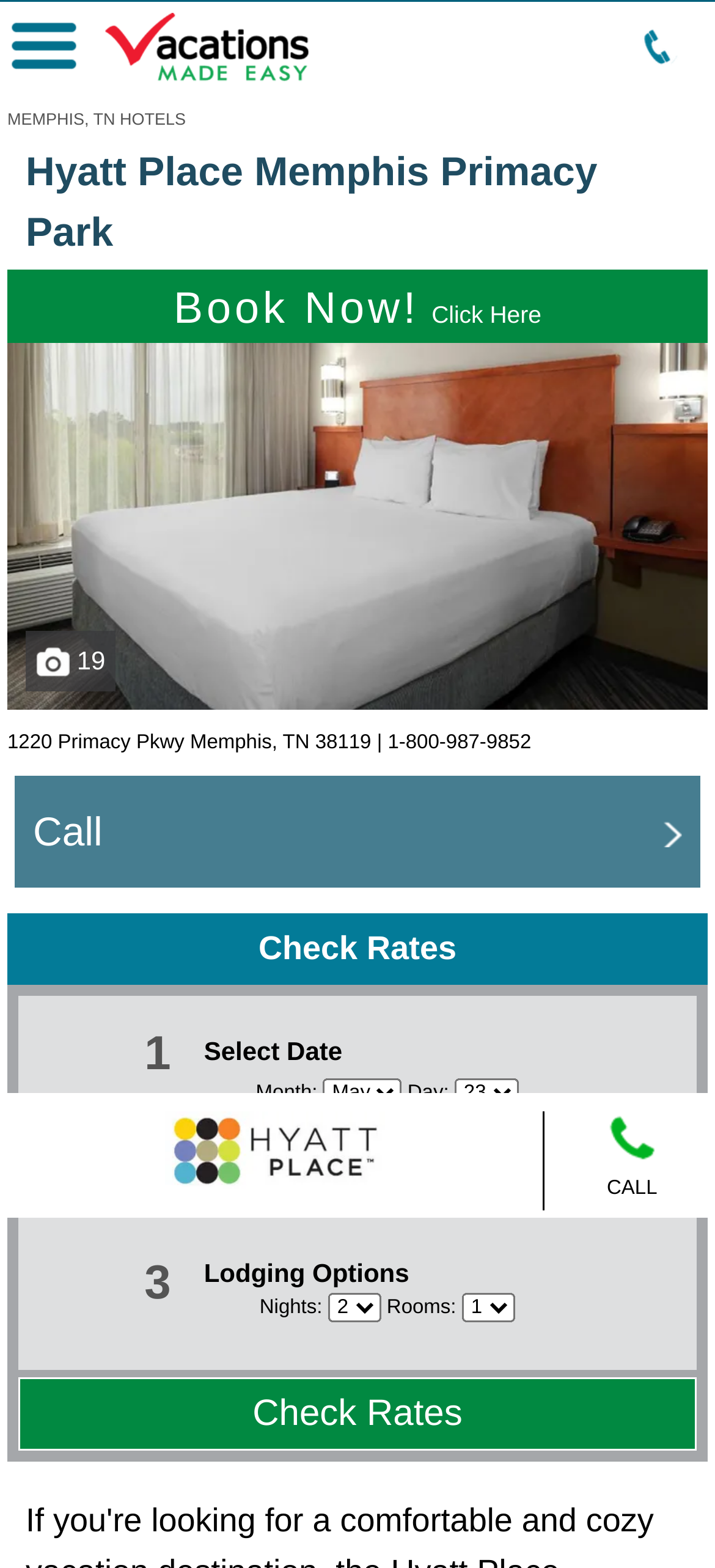Determine the bounding box coordinates of the clickable region to execute the instruction: "Check Rates". The coordinates should be four float numbers between 0 and 1, denoted as [left, top, right, bottom].

[0.361, 0.593, 0.639, 0.616]